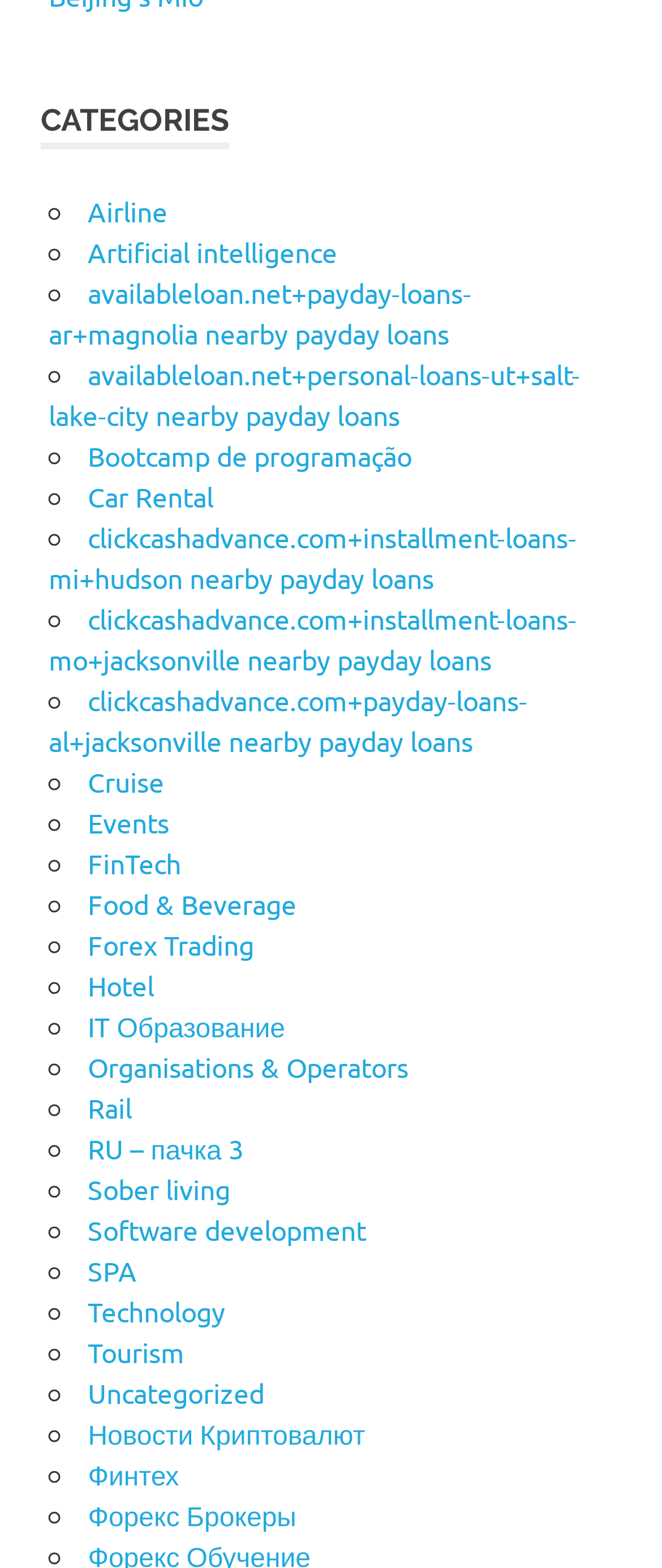Respond with a single word or phrase to the following question:
How many categories are listed?

26